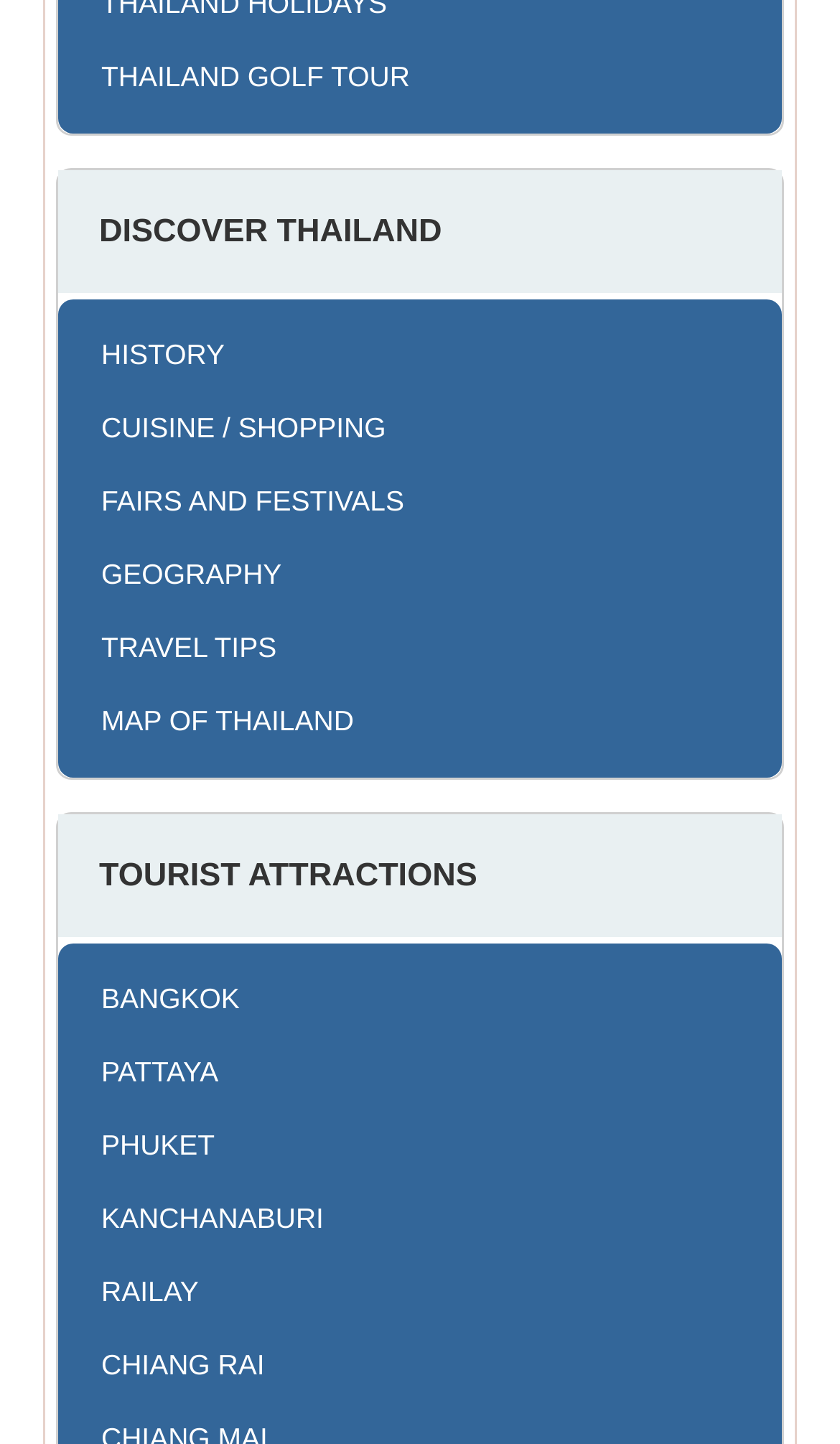What is the purpose of the 'MAP OF THAILAND' link?
Look at the image and answer with only one word or phrase.

To view a map of Thailand